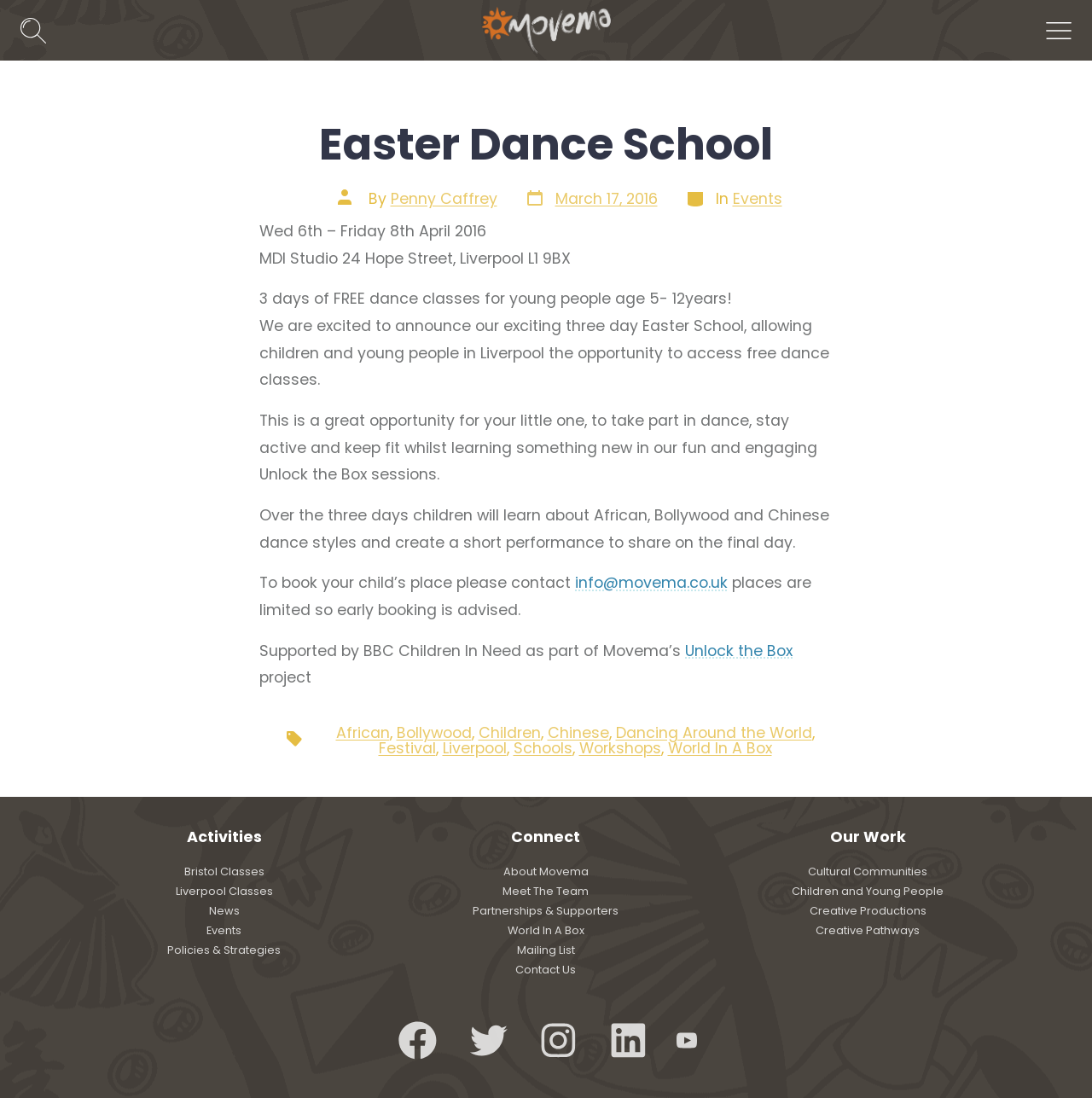Using the element description: "Dancing Around the World", determine the bounding box coordinates for the specified UI element. The coordinates should be four float numbers between 0 and 1, [left, top, right, bottom].

[0.564, 0.658, 0.743, 0.677]